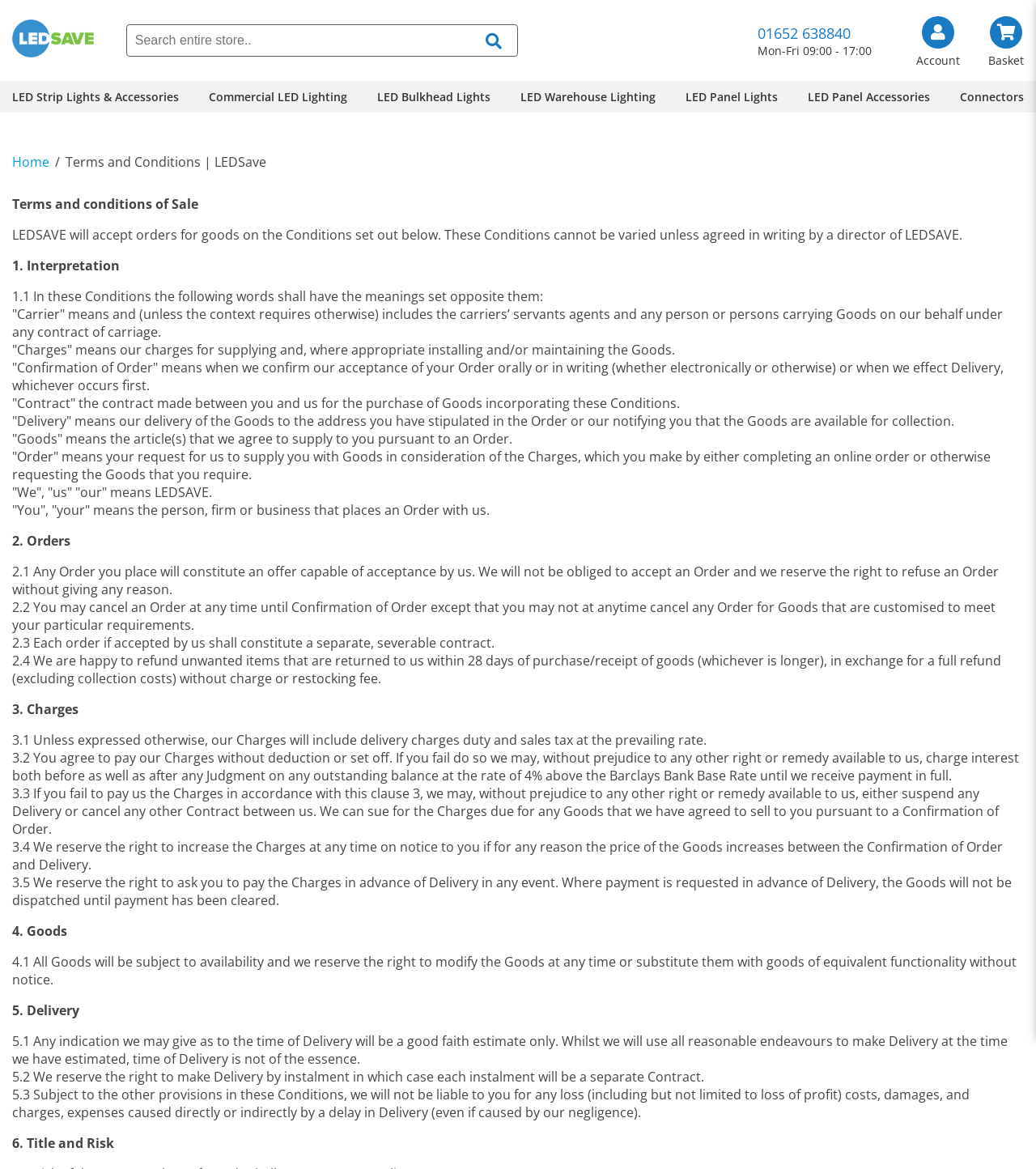Locate the bounding box of the UI element described by: "LED Warehouse Lighting" in the given webpage screenshot.

[0.502, 0.069, 0.633, 0.096]